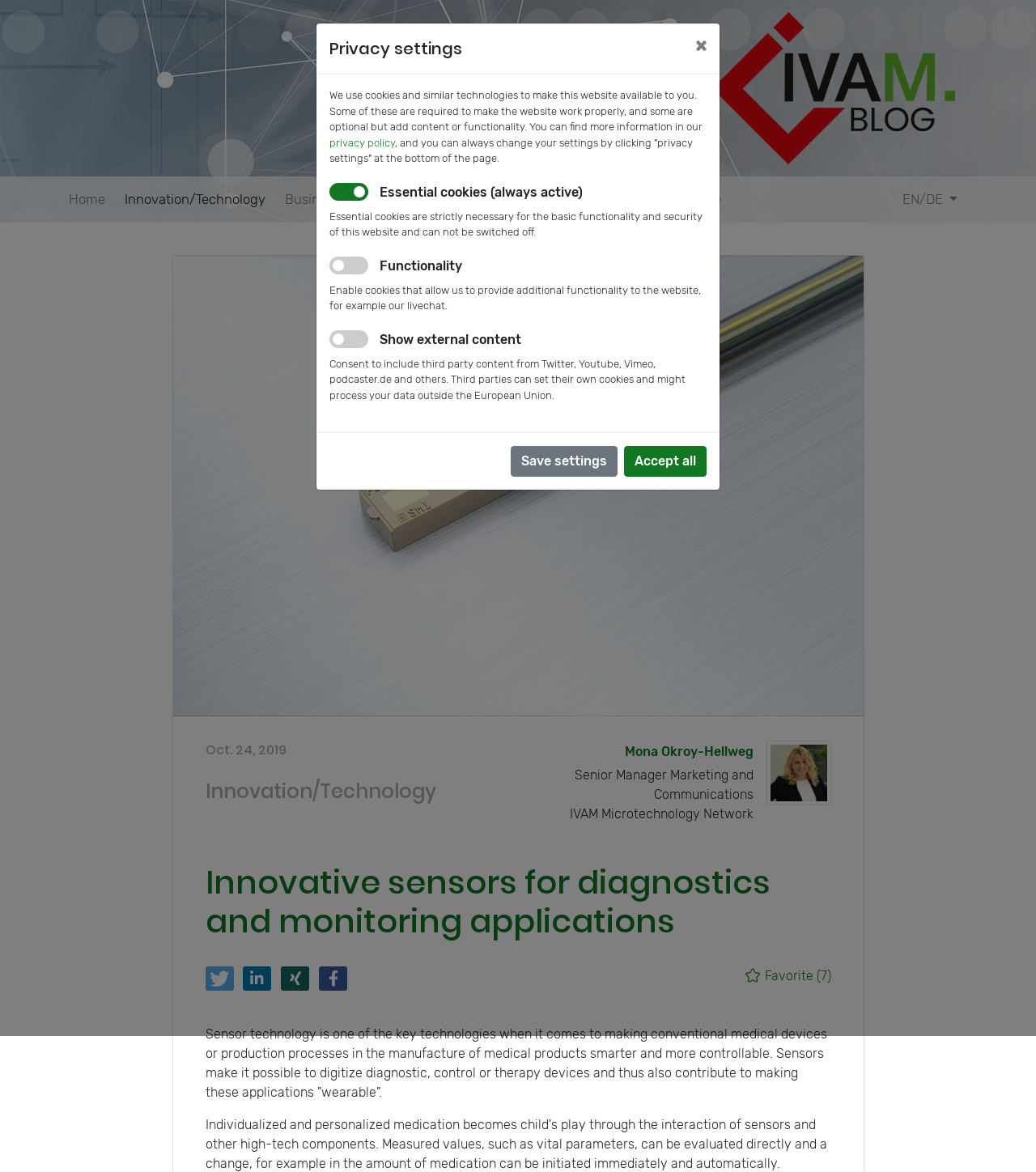Please use the details from the image to answer the following question comprehensively:
What can be shared on social media?

I found that the blog post can be shared on social media by looking at the buttons that say 'Share on Twitter', 'Share on LinkedIn', 'Share on XING', and 'Share on Facebook' and are located below the text of the blog post.